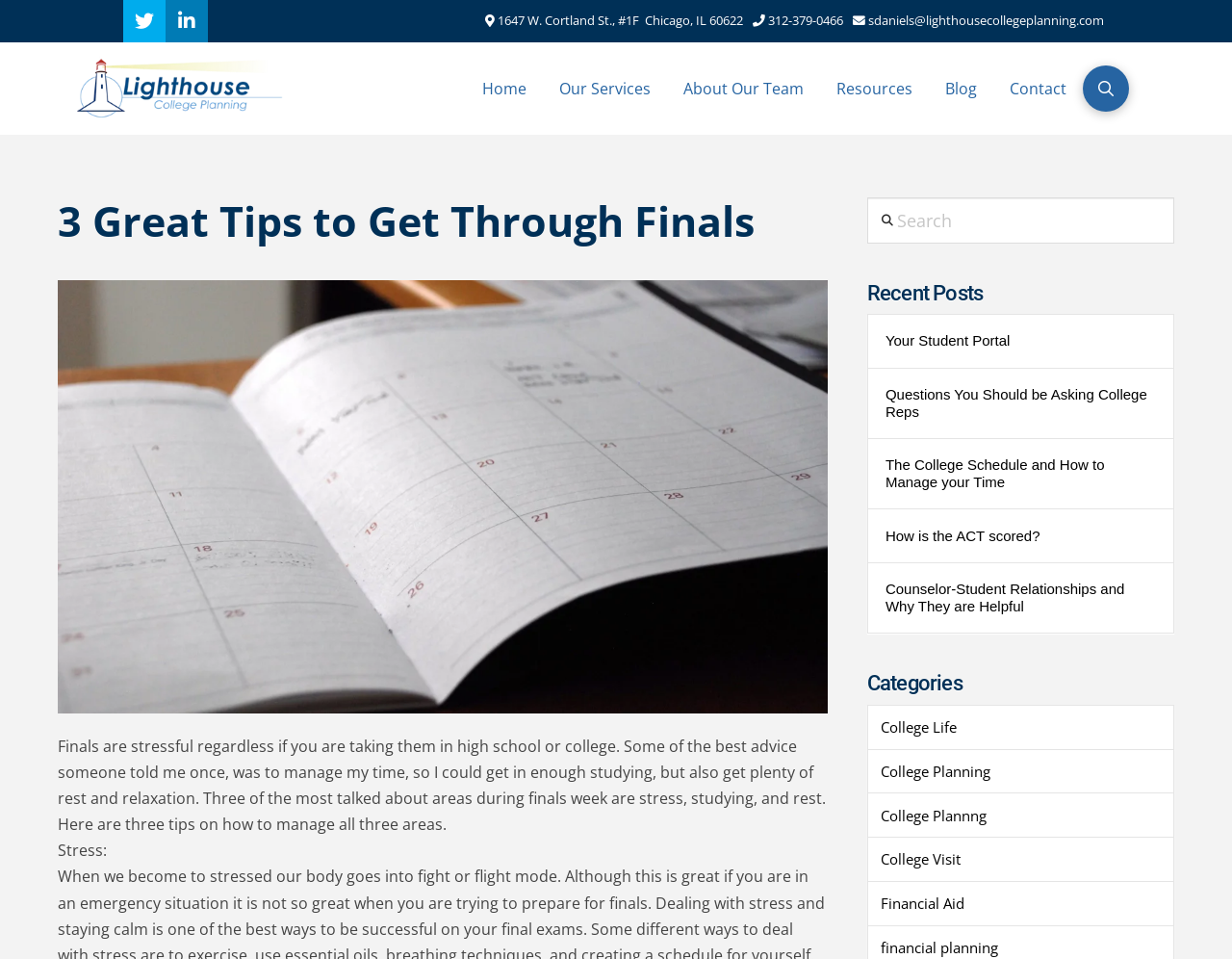Present a detailed account of what is displayed on the webpage.

This webpage is about Lighthouse College Planning, with a focus on providing tips and resources for students. At the top left, there is a logo image, and next to it, there are several links to navigate to different sections of the website, including "Home", "Our Services", "About Our Team", "Resources", "Blog", and "Contact". 

Below the navigation links, there is a heading that reads "3 Great Tips to Get Through Finals". Underneath this heading, there is a large image related to college planning, and a block of text that discusses the importance of managing time, studying, and rest during finals week. The text also introduces three tips for managing these areas.

To the right of the image and text, there is a search bar with a label "Search" and a textbox to input search queries. Below the search bar, there is a heading "Recent Posts" followed by a list of links to recent blog posts, including "Your Student Portal", "Questions You Should be Asking College Reps", and several others.

Further down the page, there is a heading "Categories" followed by a list of links to different categories, including "College Life", "College Planning", "College Visit", "Financial Aid", and "Financial Planning". 

At the top right, there is a contact information section with an address, phone number, and email address. There is also a toggle button to expand or collapse a dropdown content section.